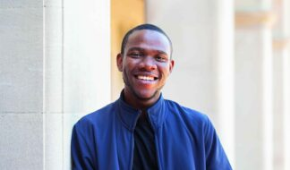Carefully observe the image and respond to the question with a detailed answer:
What is the purpose of the image?

The caption states that the image serves to humanize the narrative, emphasizing Ibeh's resilience and connection to his story, implying that the image is intended to make the story more relatable and personal.